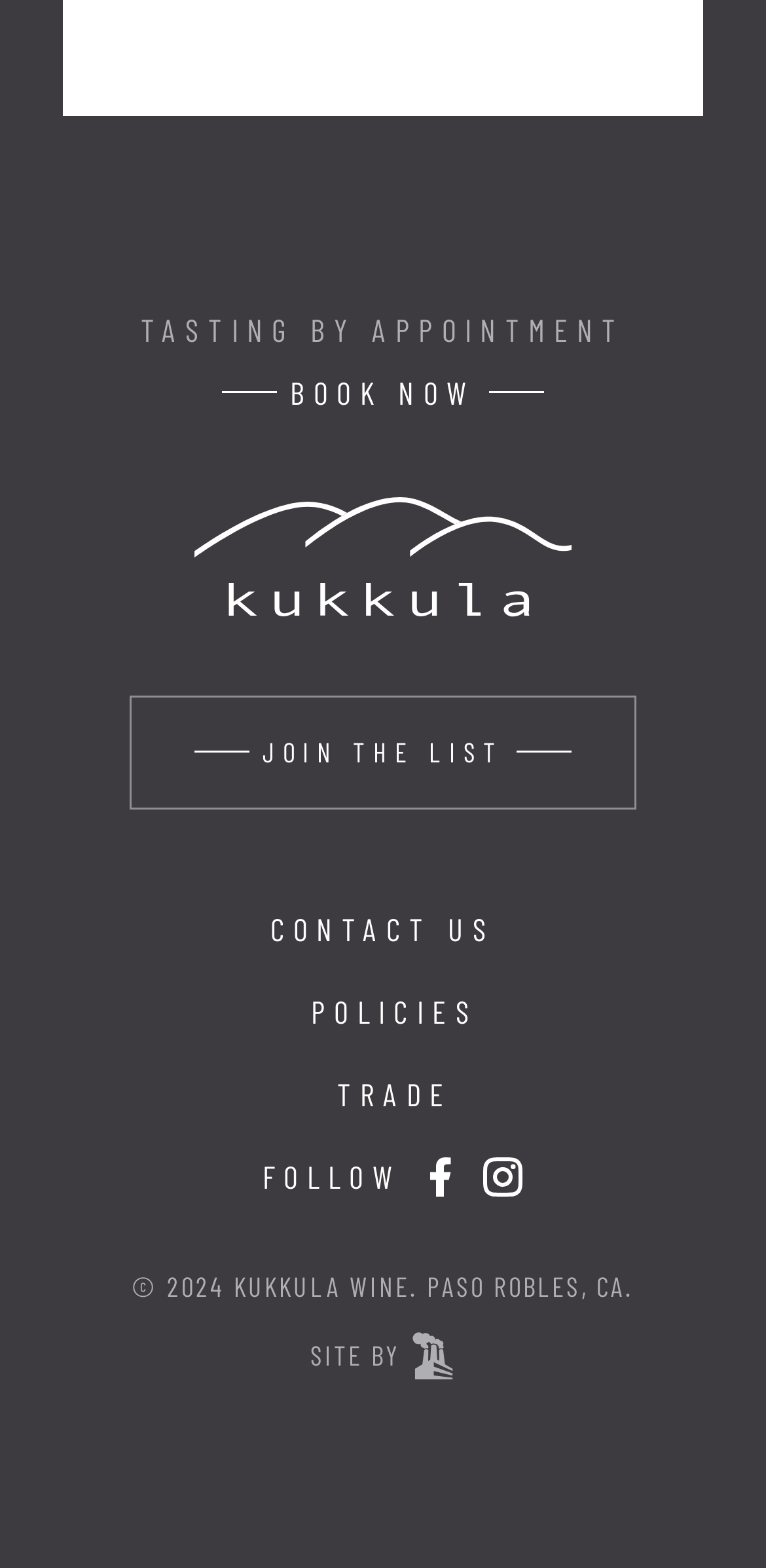Show the bounding box coordinates of the region that should be clicked to follow the instruction: "Follow us on Facebook."

[0.545, 0.735, 0.606, 0.765]